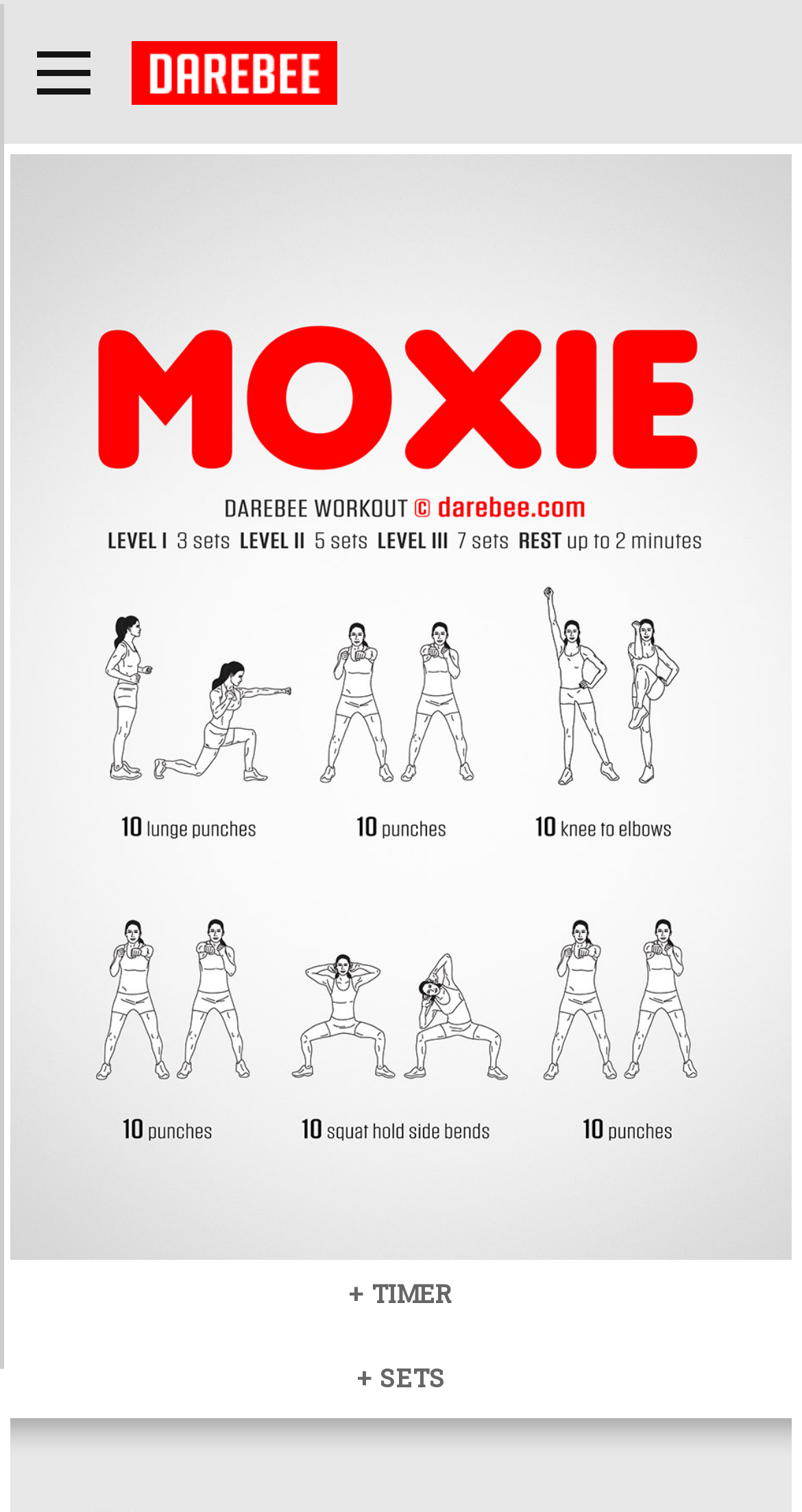From the webpage screenshot, identify the region described by + SETS. Provide the bounding box coordinates as (top-left x, top-left y, bottom-right x, bottom-right y), with each value being a floating point number between 0 and 1.

[0.445, 0.899, 0.555, 0.921]